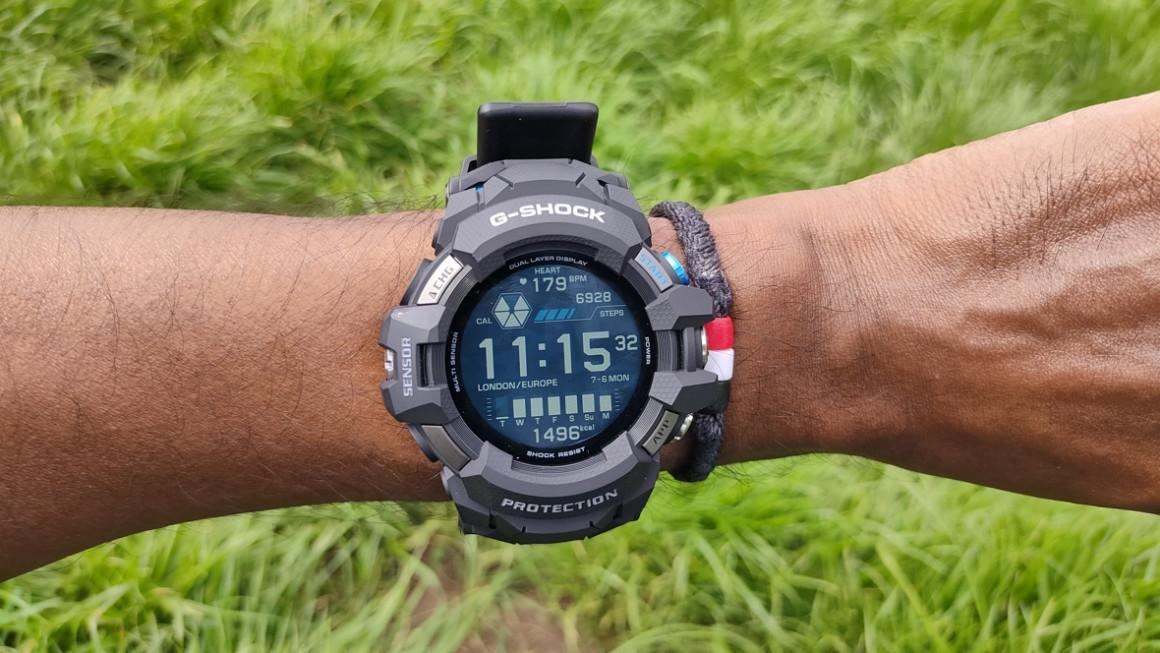Answer succinctly with a single word or phrase:
What is the location setting on the watch?

LONDON/EUROPE